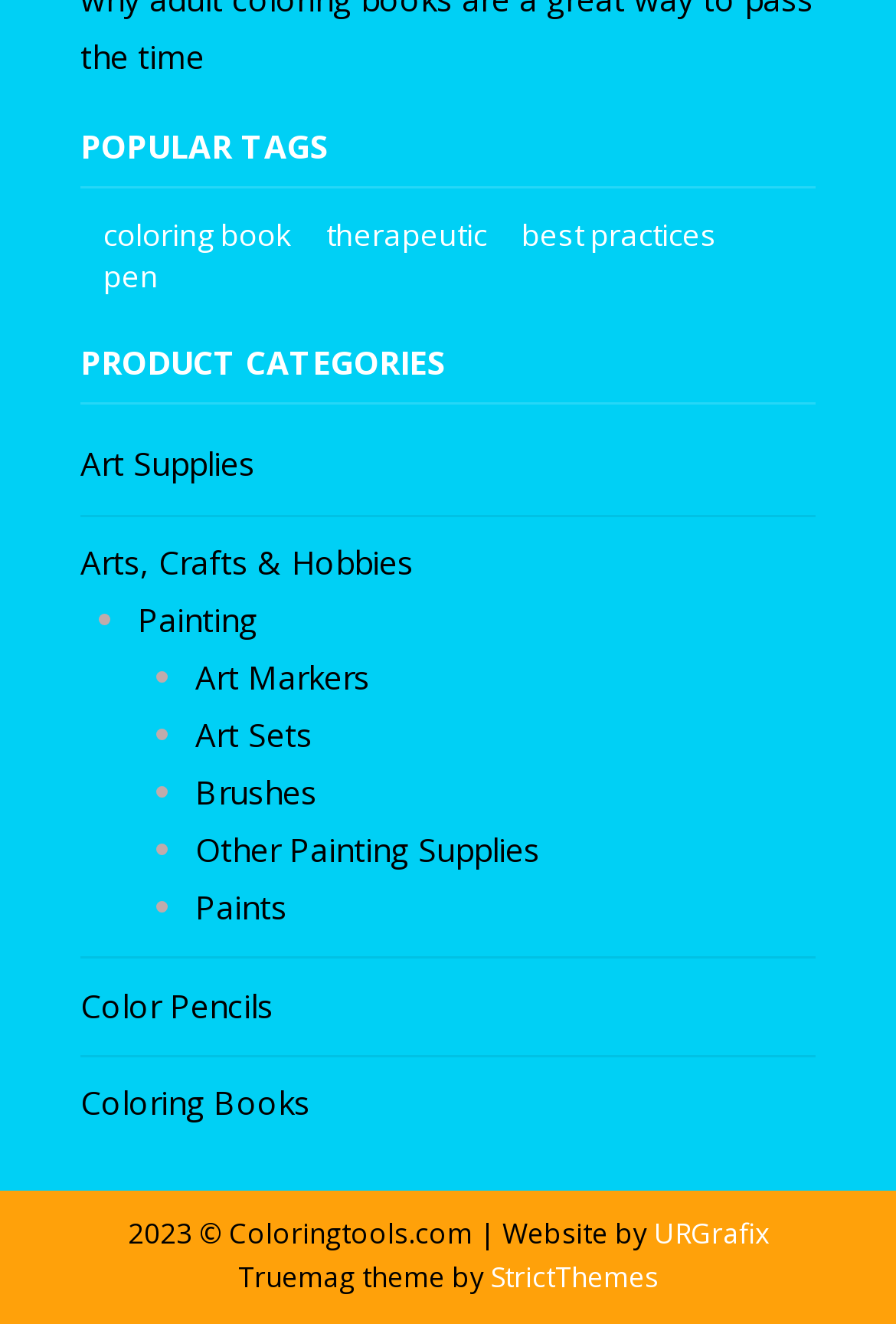Determine the bounding box coordinates for the region that must be clicked to execute the following instruction: "Read Publications".

None